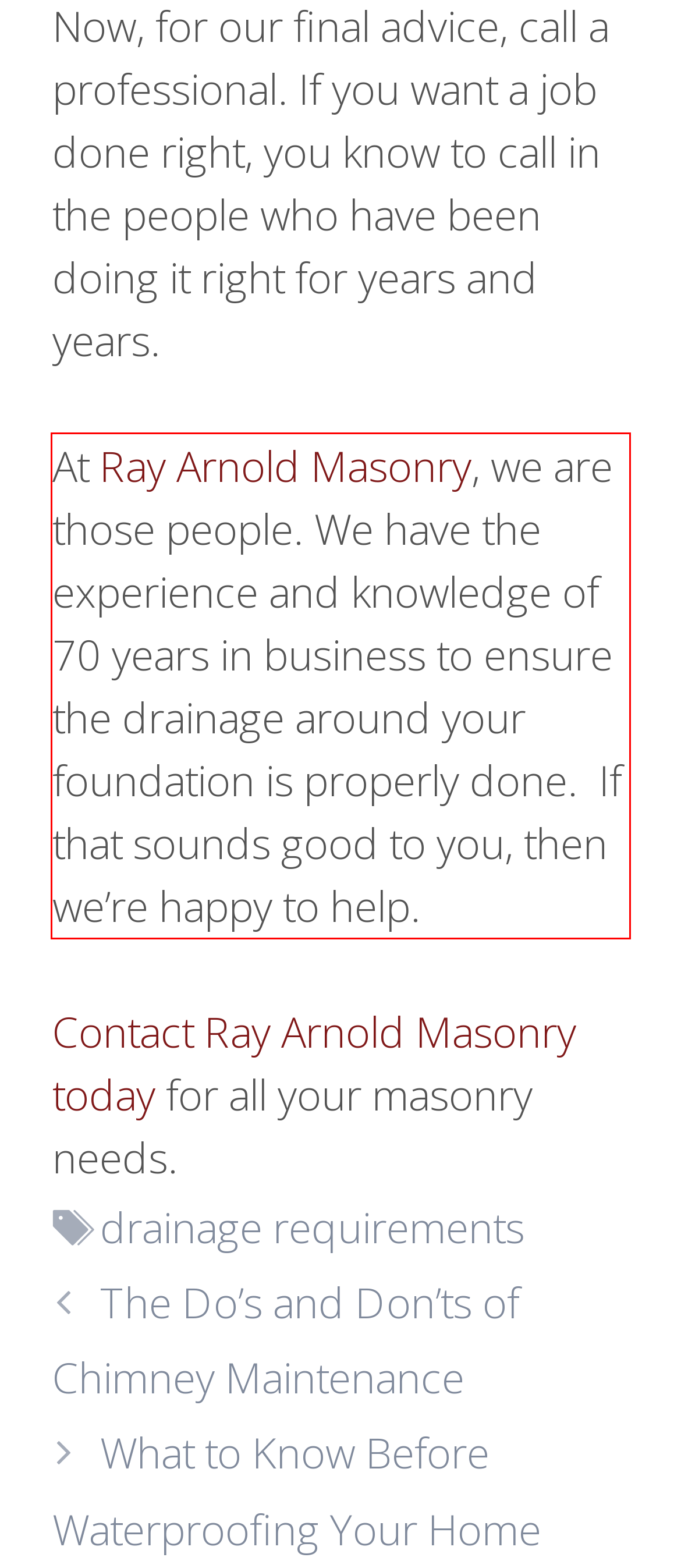You have a webpage screenshot with a red rectangle surrounding a UI element. Extract the text content from within this red bounding box.

At Ray Arnold Masonry, we are those people. We have the experience and knowledge of 70 years in business to ensure the drainage around your foundation is properly done. If that sounds good to you, then we’re happy to help.